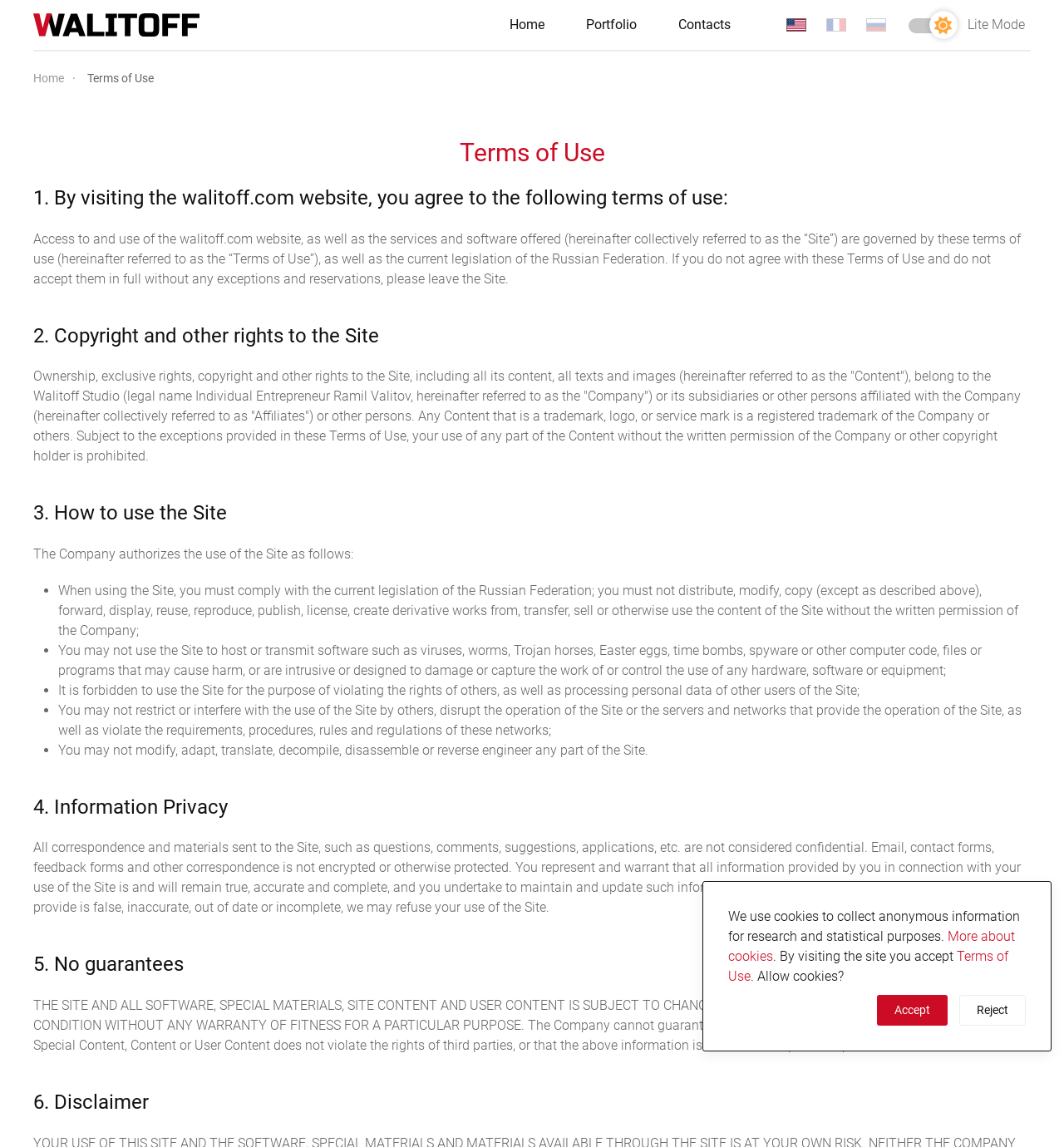Pinpoint the bounding box coordinates of the element you need to click to execute the following instruction: "View portfolio". The bounding box should be represented by four float numbers between 0 and 1, in the format [left, top, right, bottom].

[0.535, 0.0, 0.614, 0.043]